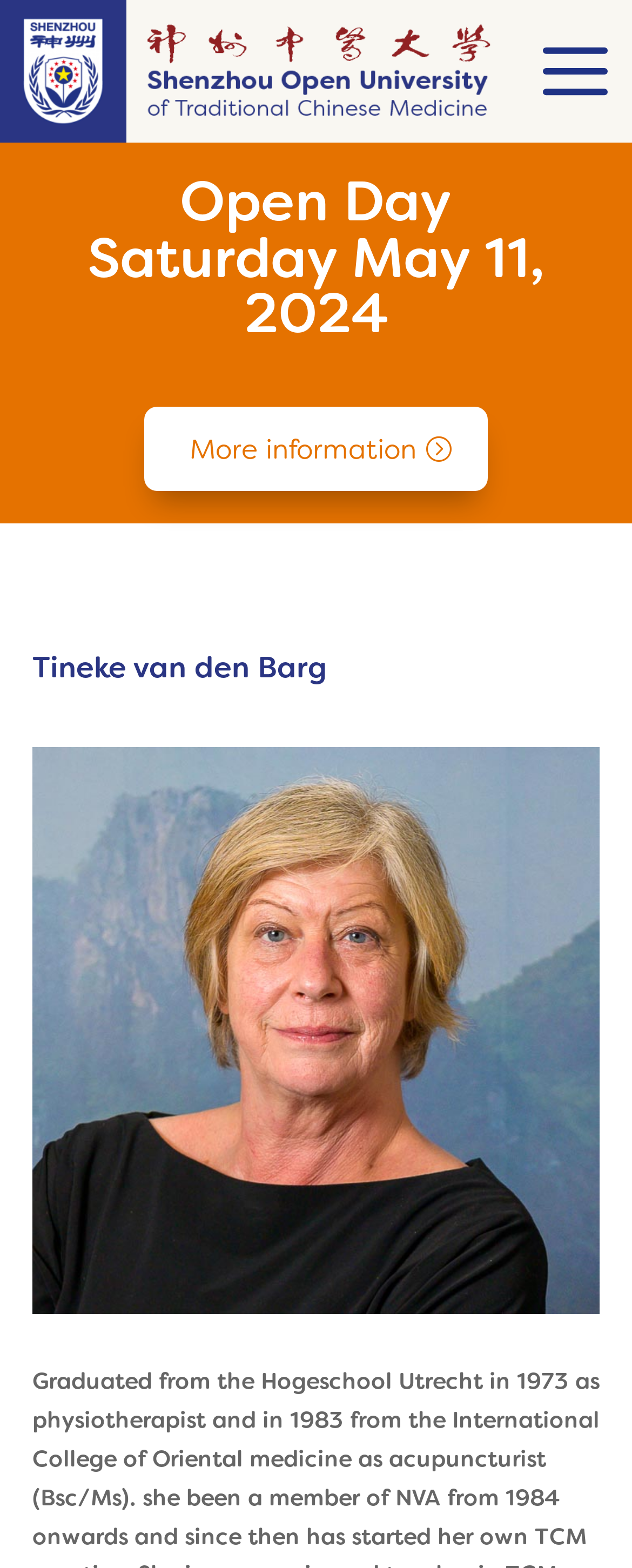Can you give a detailed response to the following question using the information from the image? What is the date of the Open Day event?

The heading 'Open Day Saturday May 11, 2024' suggests that there is an upcoming event on this specific date. This information is likely to be important for users visiting the website.